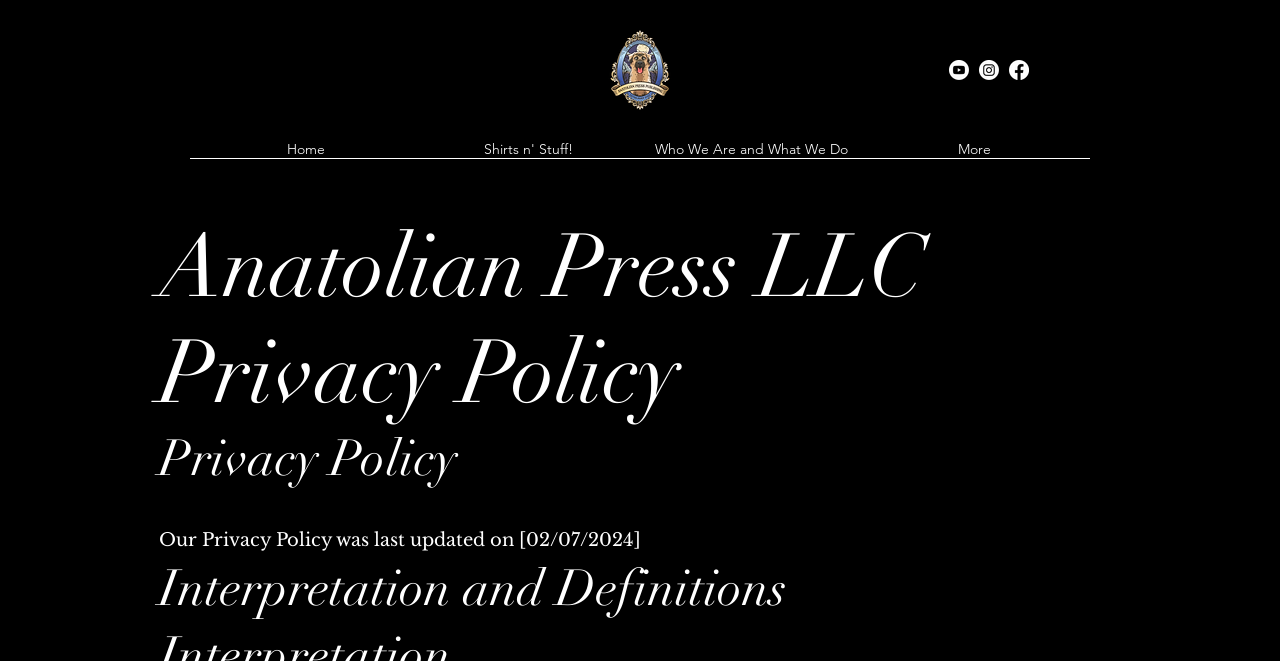Provide a single word or phrase to answer the given question: 
How many navigation links are there?

4